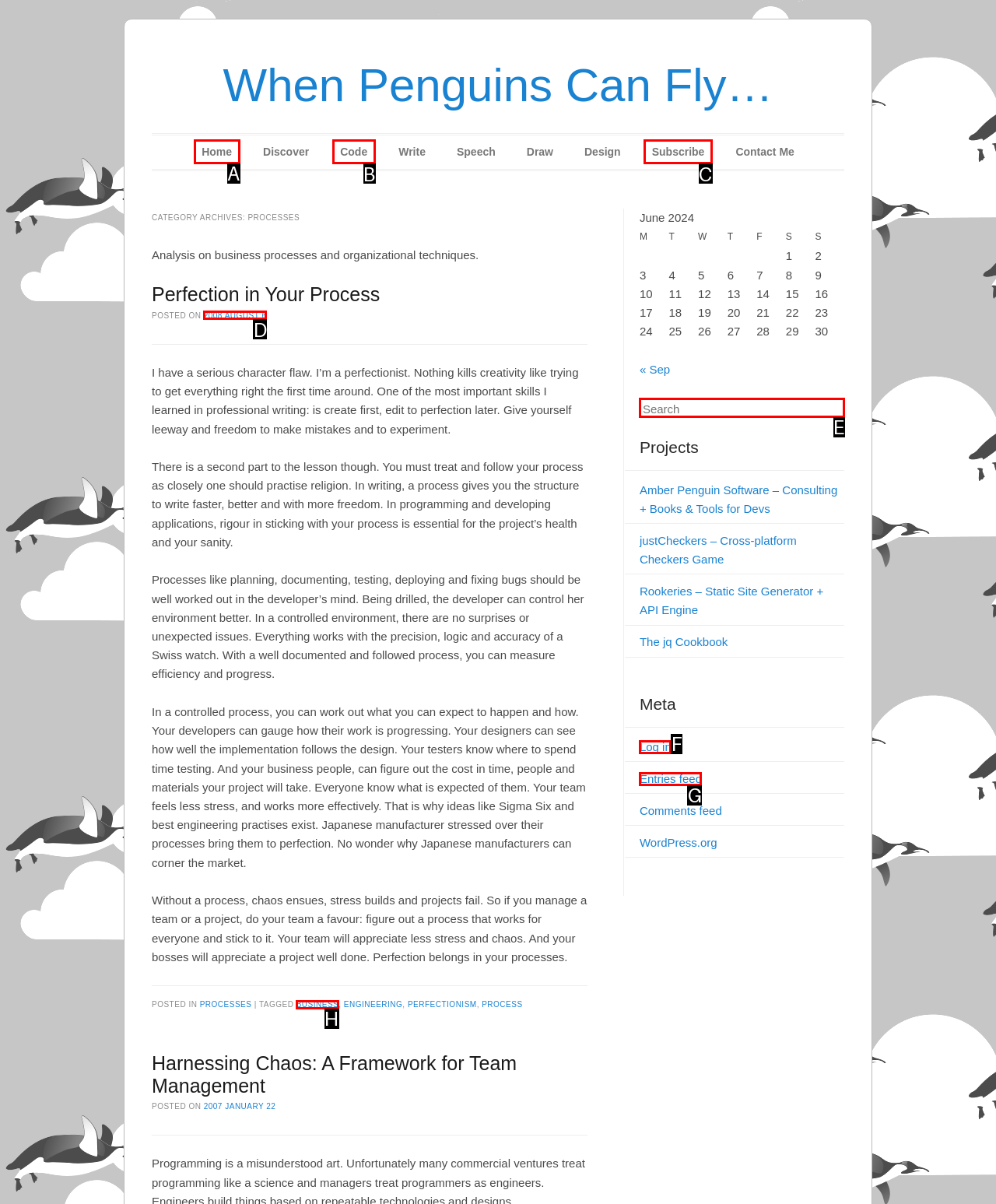Choose the letter of the option that needs to be clicked to perform the task: Click on the 'Home' link. Answer with the letter.

A